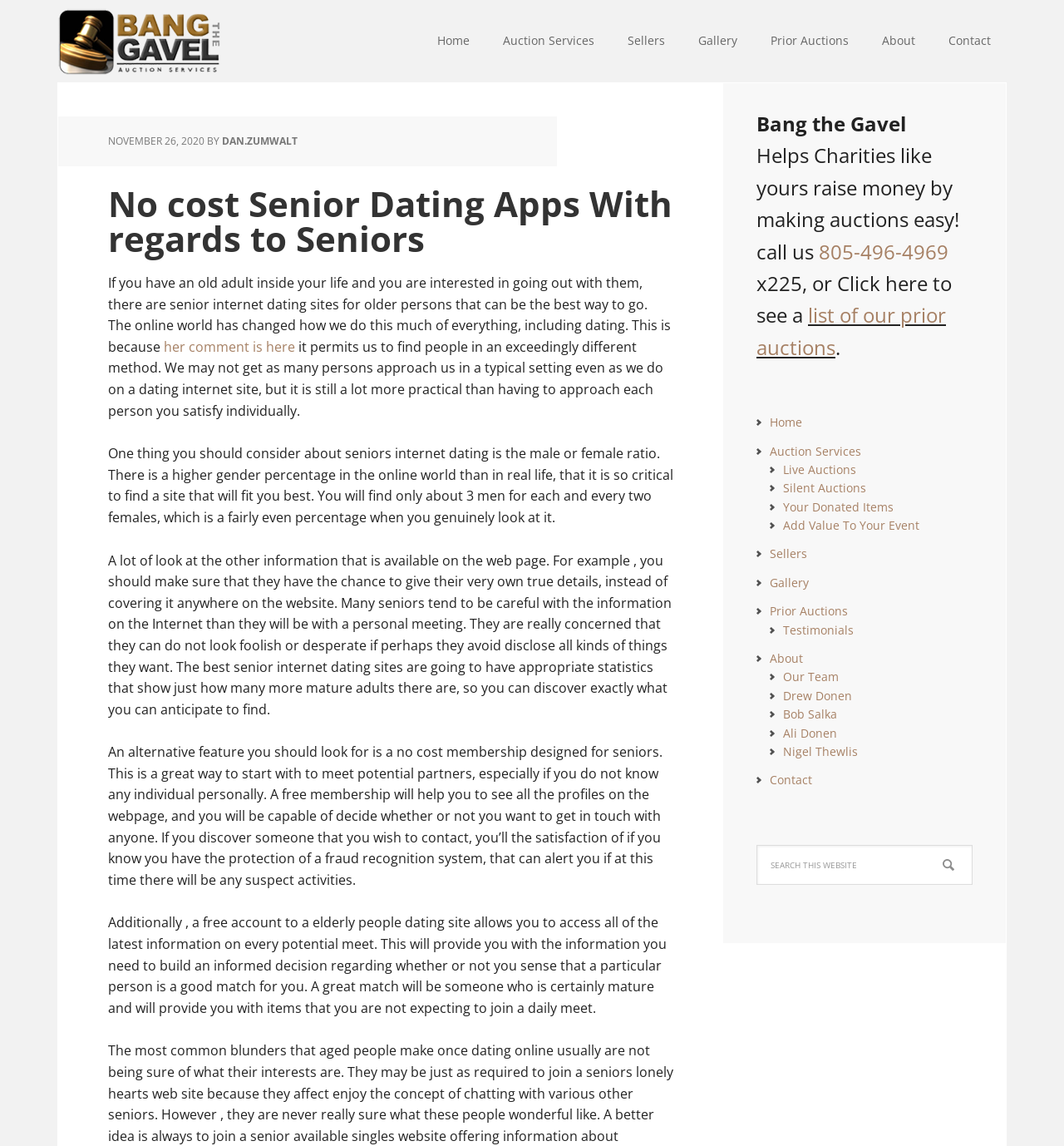What is the name of the charity mentioned on the webpage?
Can you offer a detailed and complete answer to this question?

Although the webpage mentions 'Helps Charities like yours raise money', it does not specifically mention the name of a charity. The context suggests that the webpage is promoting a service that helps charities raise money through auctions.